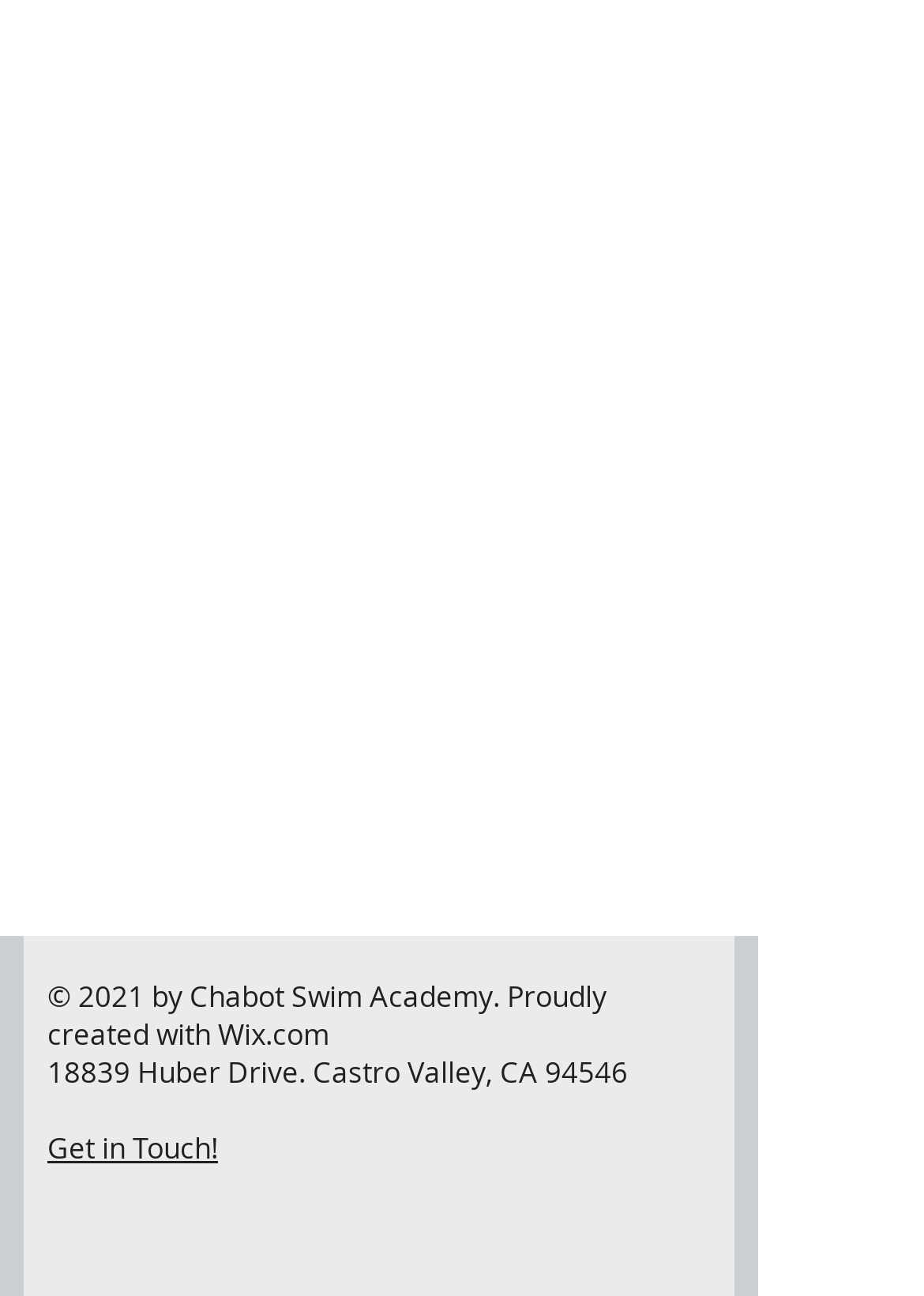Given the element description Wix.com, predict the bounding box coordinates for the UI element in the webpage screenshot. The format should be (top-left x, top-left y, bottom-right x, bottom-right y), and the values should be between 0 and 1.

[0.236, 0.783, 0.356, 0.812]